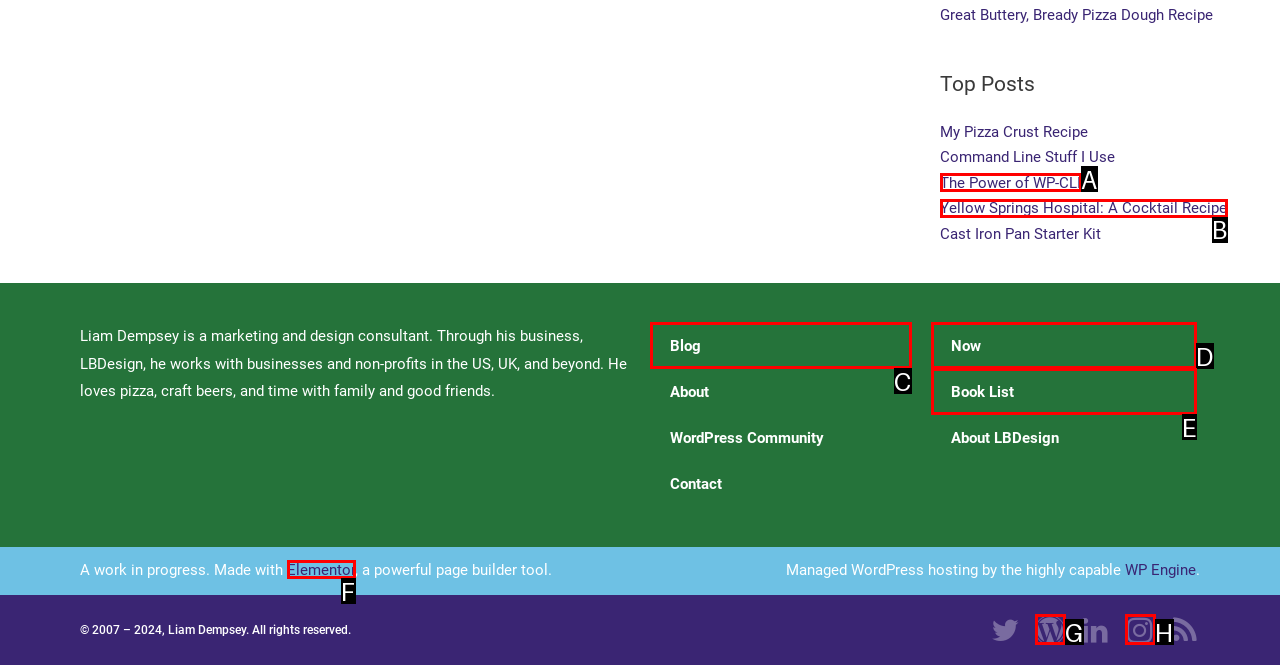Identify the letter of the option that best matches the following description: The Power of WP-CLI. Respond with the letter directly.

A